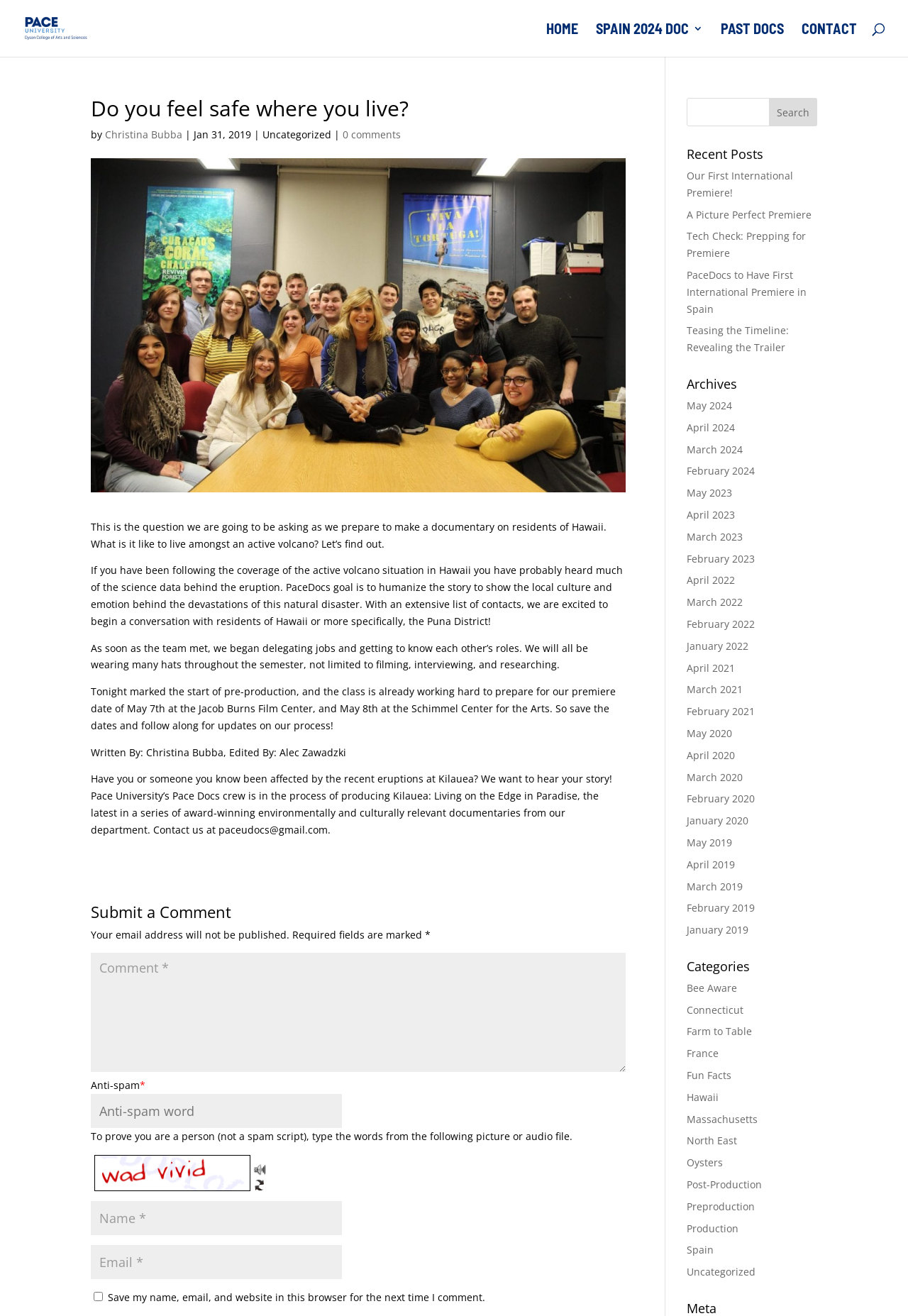Use the details in the image to answer the question thoroughly: 
What is the name of the documentary being produced?

The answer can be found in the text 'Have you or someone you know been affected by the recent eruptions at Kilauea? We want to hear your story! Pace University’s Pace Docs crew is in the process of producing Kilauea: Living on the Edge in Paradise, the latest in a series of award-winning environmentally and culturally relevant documentaries from our department.'